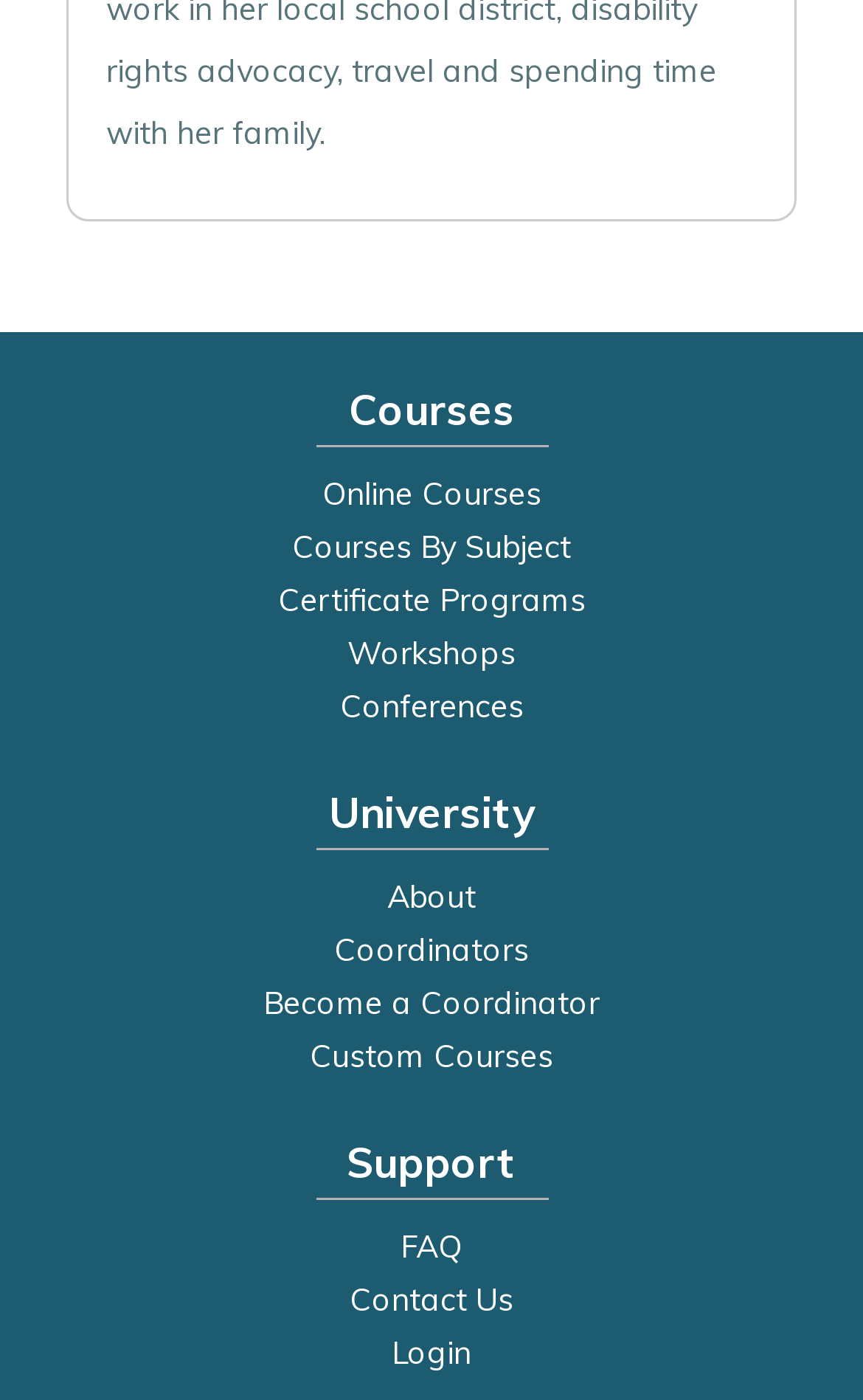Determine the bounding box coordinates of the element that should be clicked to execute the following command: "View online courses".

[0.038, 0.334, 0.962, 0.371]